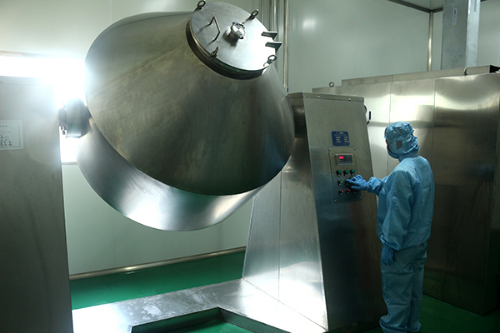Offer a detailed narrative of the image.

The image depicts a worker in a cleanroom environment, engaged with a large industrial mixing machine. The worker, dressed in full protective gear, which includes a blue gown, gloves, and a cap, operates a control panel on the machine. This machine, characterized by its large, dome-shaped mixing bowl, appears to be part of a pharmaceutical production line, likely utilized for mixing raw materials or formulations. The background features stainless steel surfaces and a sterile, green floor typical of environments designed for medical and pharmaceutical manufacturing. This seamless integration of technology and safety protocols underscores the commitment to maintaining high standards in production processes.